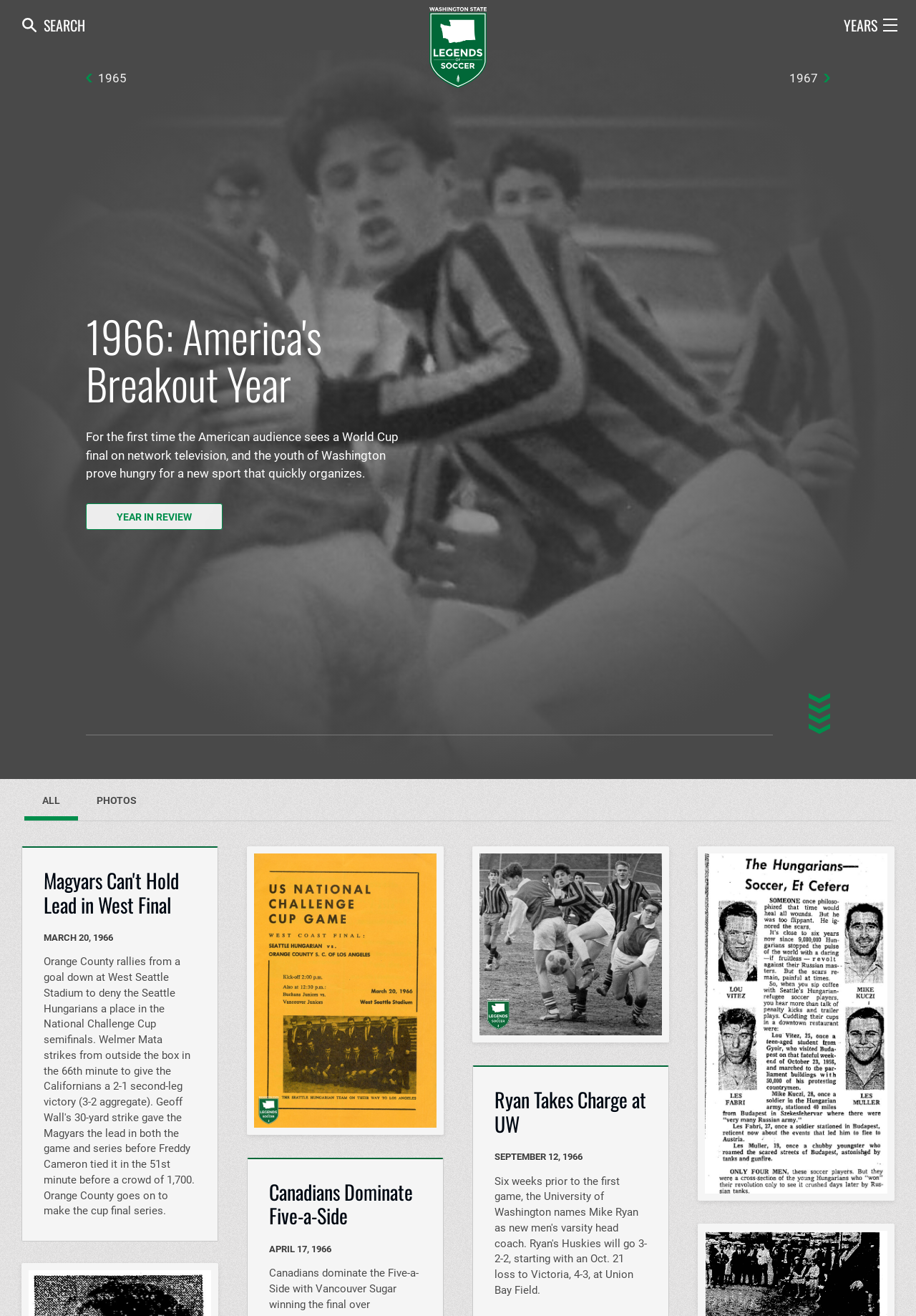What is the date mentioned in the 'YEAR IN REVIEW' section?
Provide an in-depth answer to the question, covering all aspects.

The 'YEAR IN REVIEW' section is located below the heading, and it mentions a specific date, 'MARCH 20, 1966', which is likely a significant event or milestone in the context of the webpage.